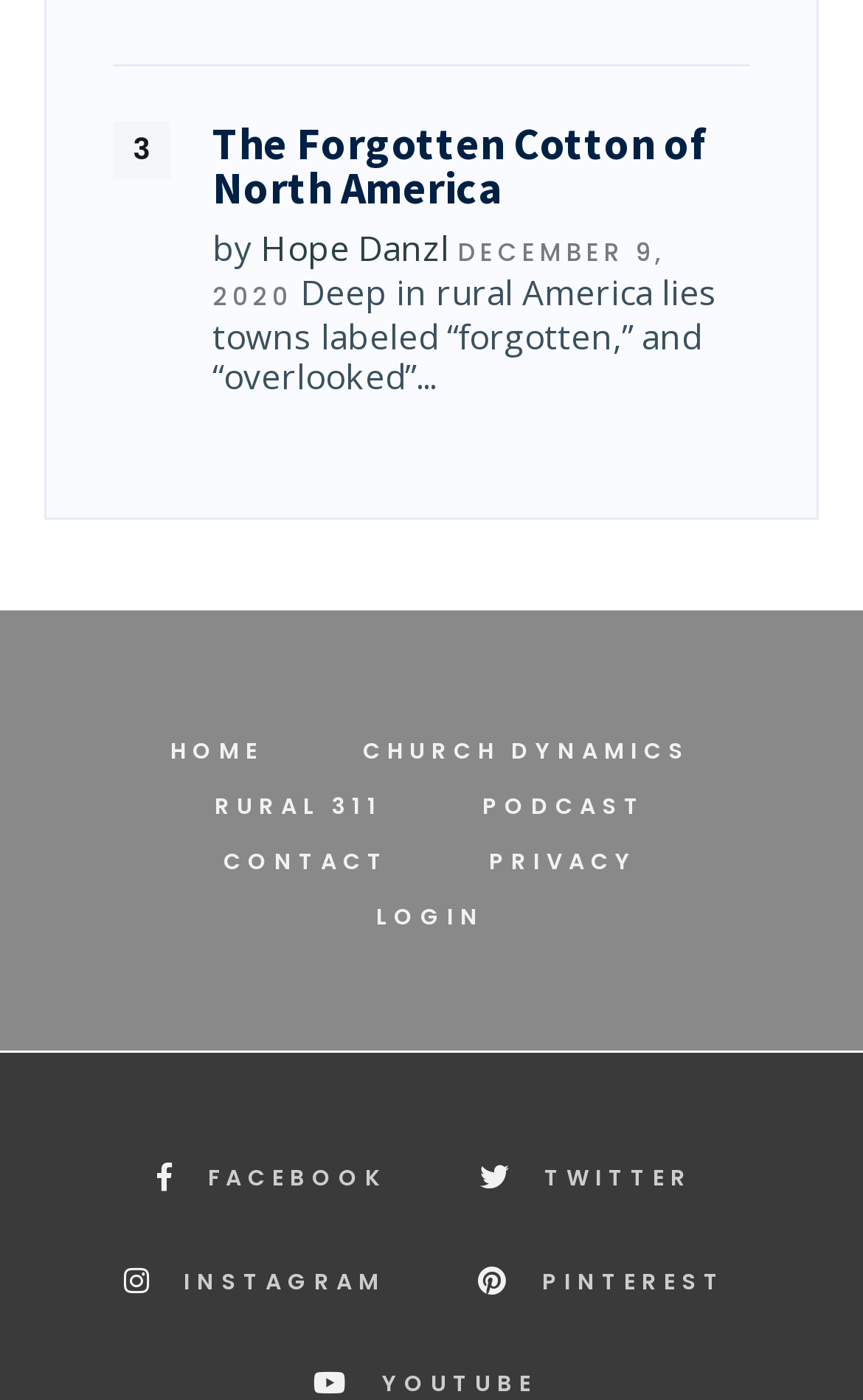Kindly provide the bounding box coordinates of the section you need to click on to fulfill the given instruction: "login to the account".

[0.423, 0.634, 0.574, 0.674]